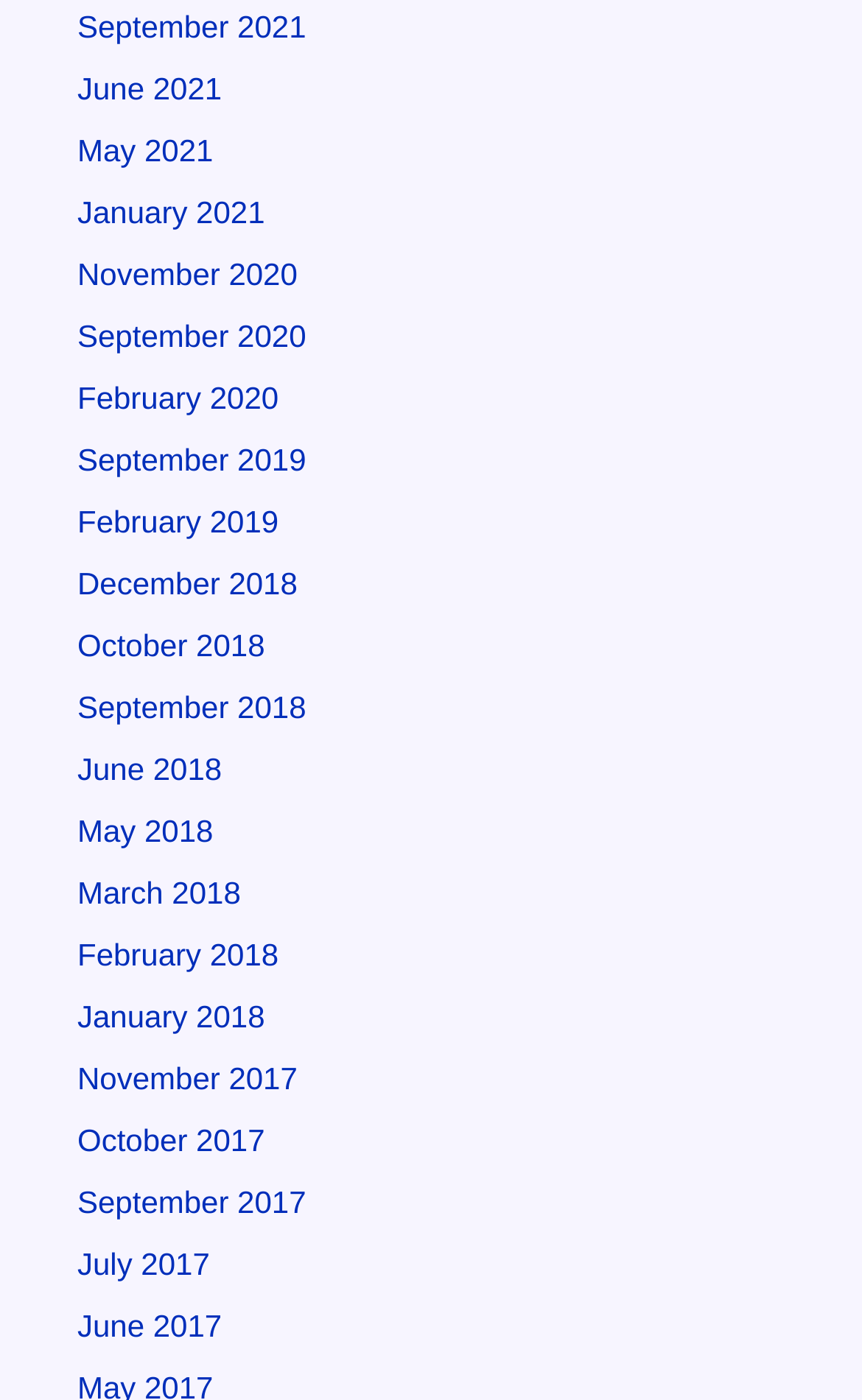Determine the bounding box coordinates for the clickable element required to fulfill the instruction: "view September 2021". Provide the coordinates as four float numbers between 0 and 1, i.e., [left, top, right, bottom].

[0.09, 0.006, 0.355, 0.031]